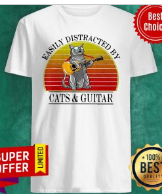Please examine the image and provide a detailed answer to the question: What type of motif is featured in the background?

The caption describes the background of the design as having a 'retro sunset motif', which implies a stylized and nostalgic representation of a sunset.